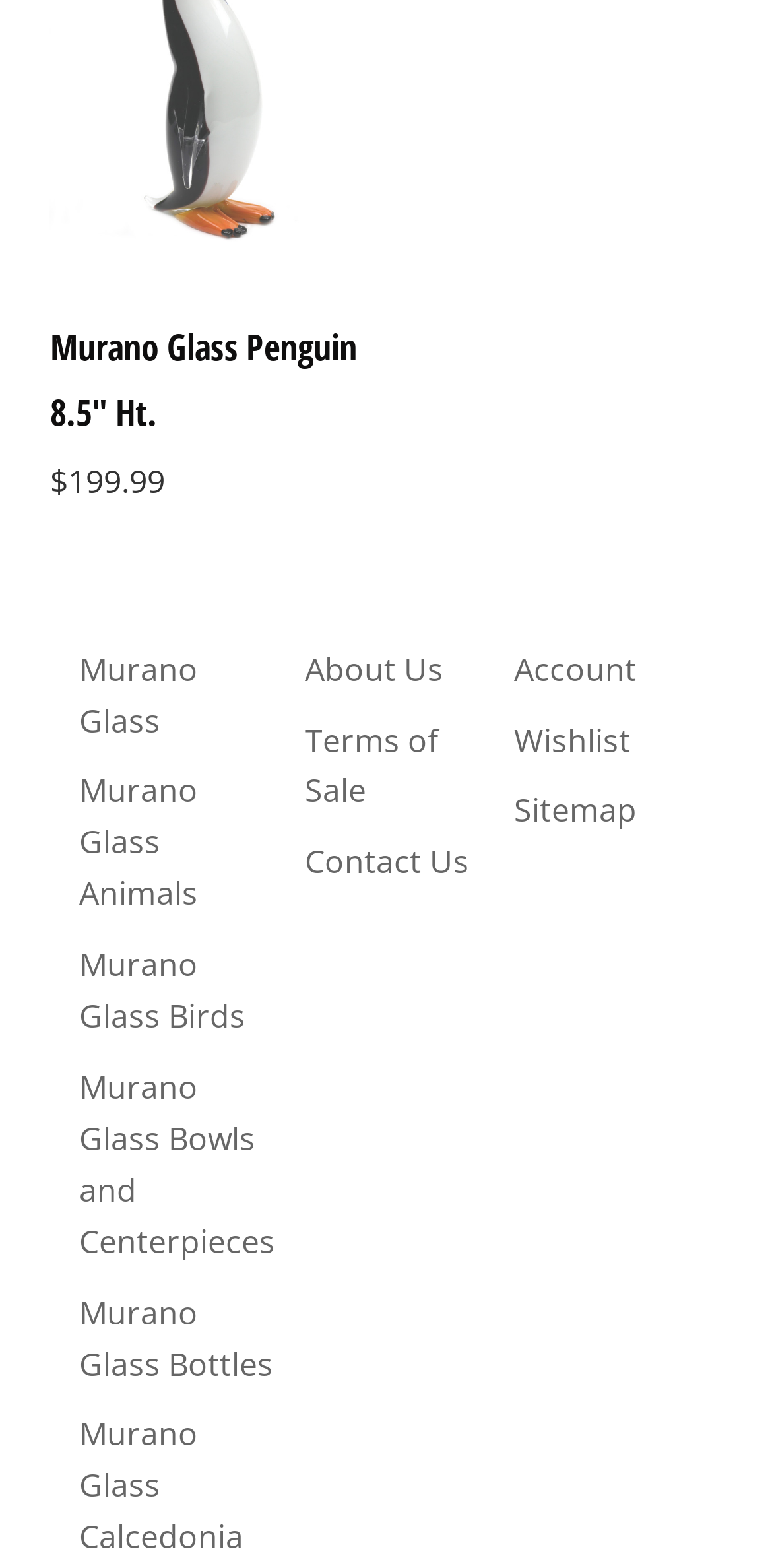Given the element description Wishlist, specify the bounding box coordinates of the corresponding UI element in the format (top-left x, top-left y, bottom-right x, bottom-right y). All values must be between 0 and 1.

[0.665, 0.458, 0.817, 0.486]